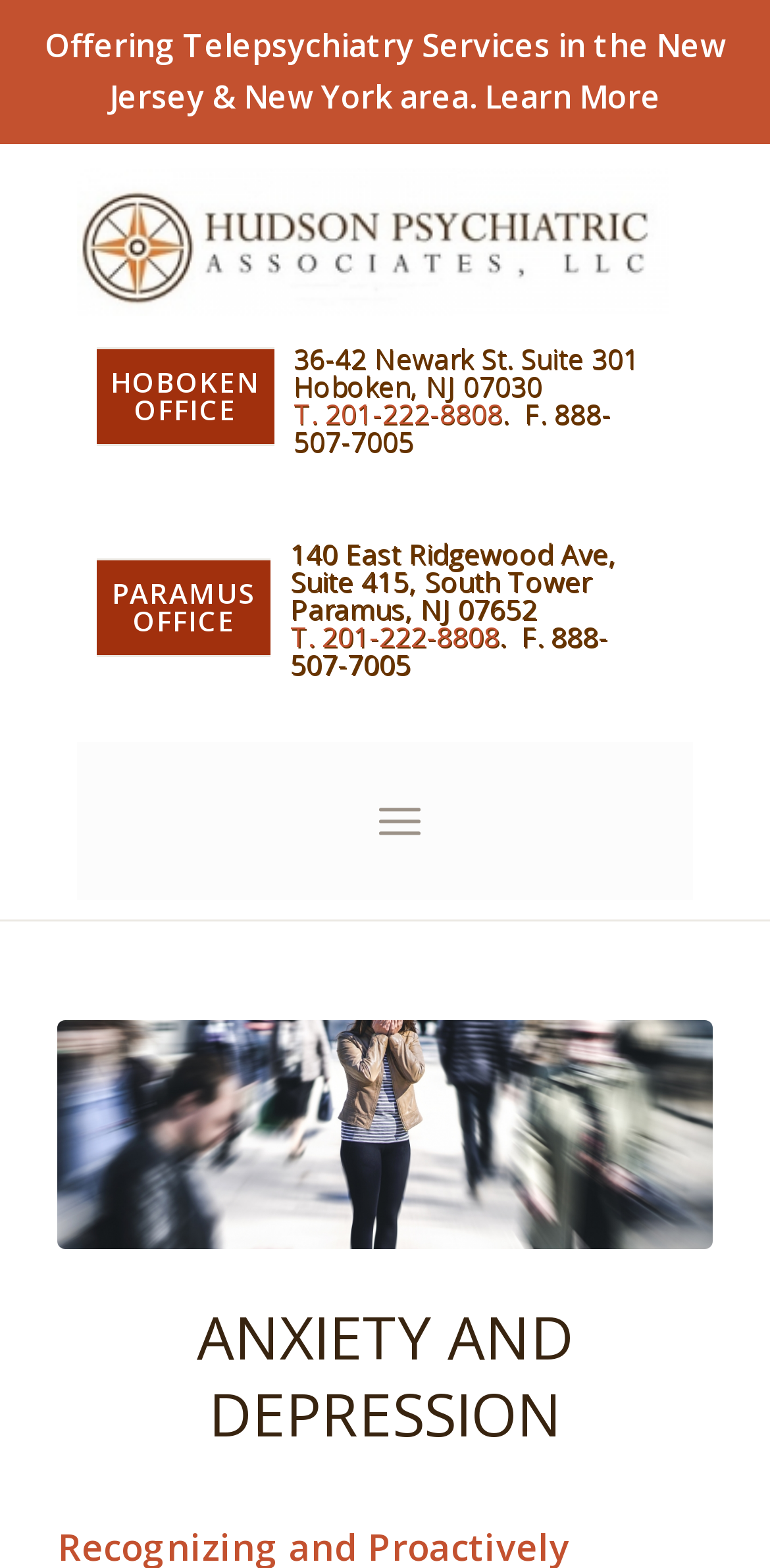Based on the image, provide a detailed and complete answer to the question: 
How many offices does Hudson Psych have?

Based on the webpage, I can see two office locations mentioned: Hoboken Office and Paramus Office, which suggests that Hudson Psych has two offices.